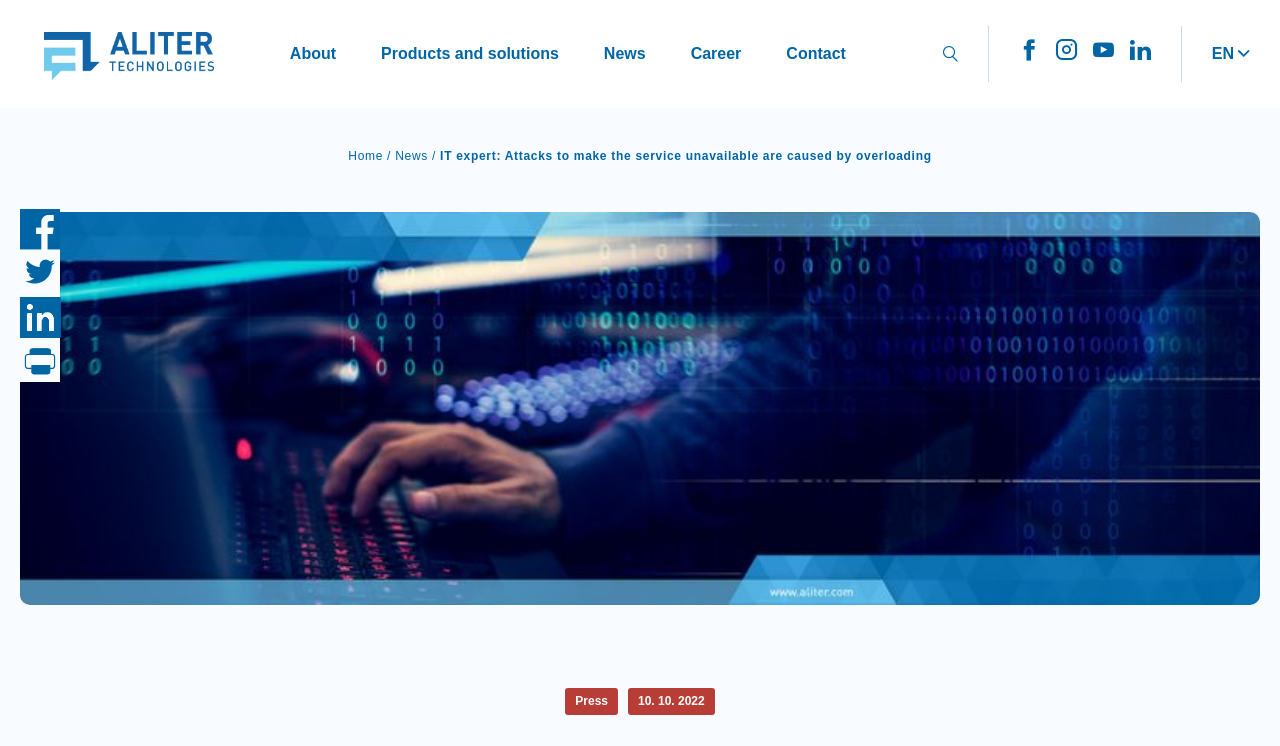What is the date of the press release?
Please answer the question as detailed as possible.

The date of the press release is obtained from the bottom of the webpage, where the text '10. 10. 2022' is displayed next to the 'Press' label.